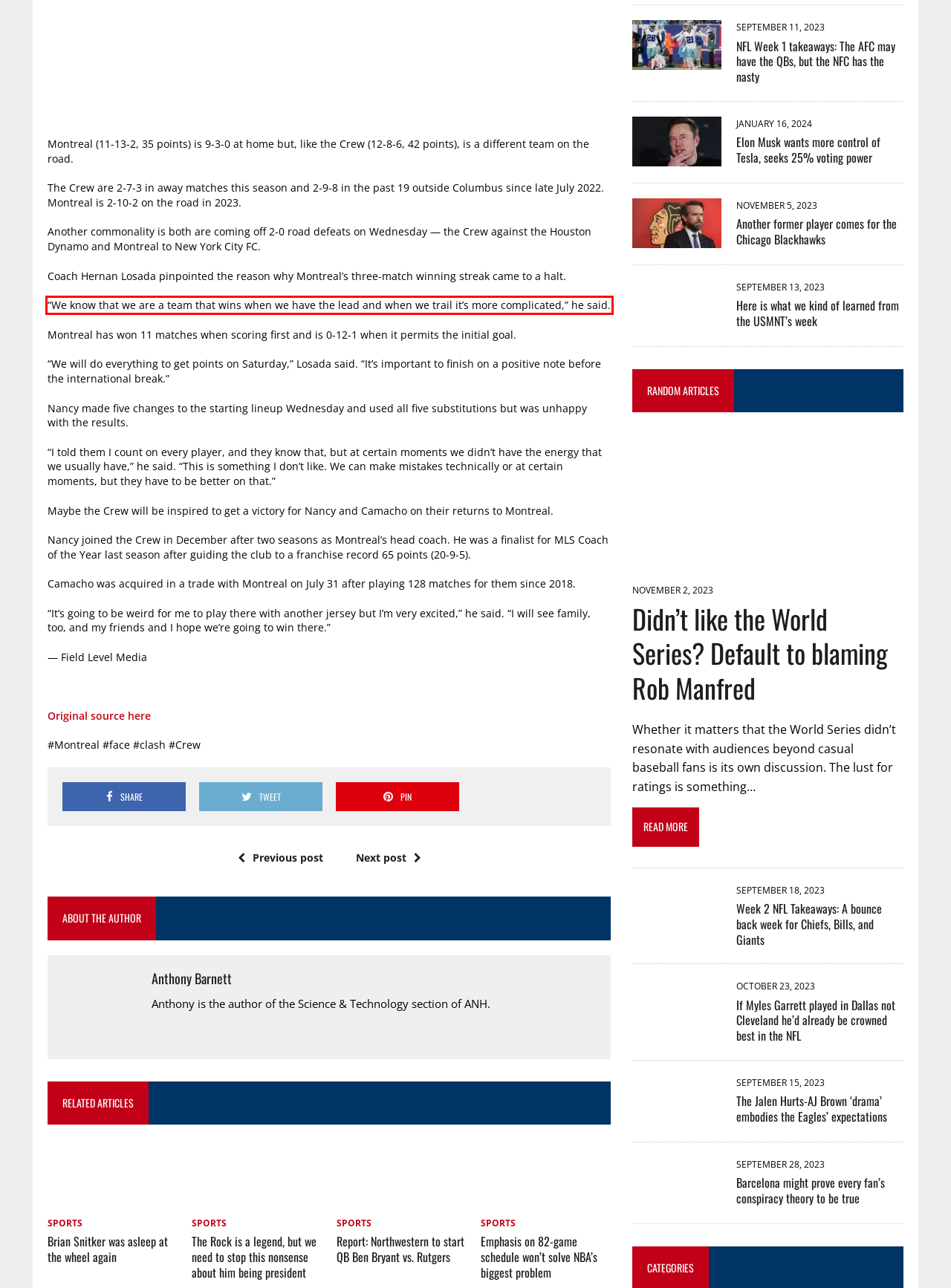Inspect the webpage screenshot that has a red bounding box and use OCR technology to read and display the text inside the red bounding box.

“We know that we are a team that wins when we have the lead and when we trail it’s more complicated,” he said.